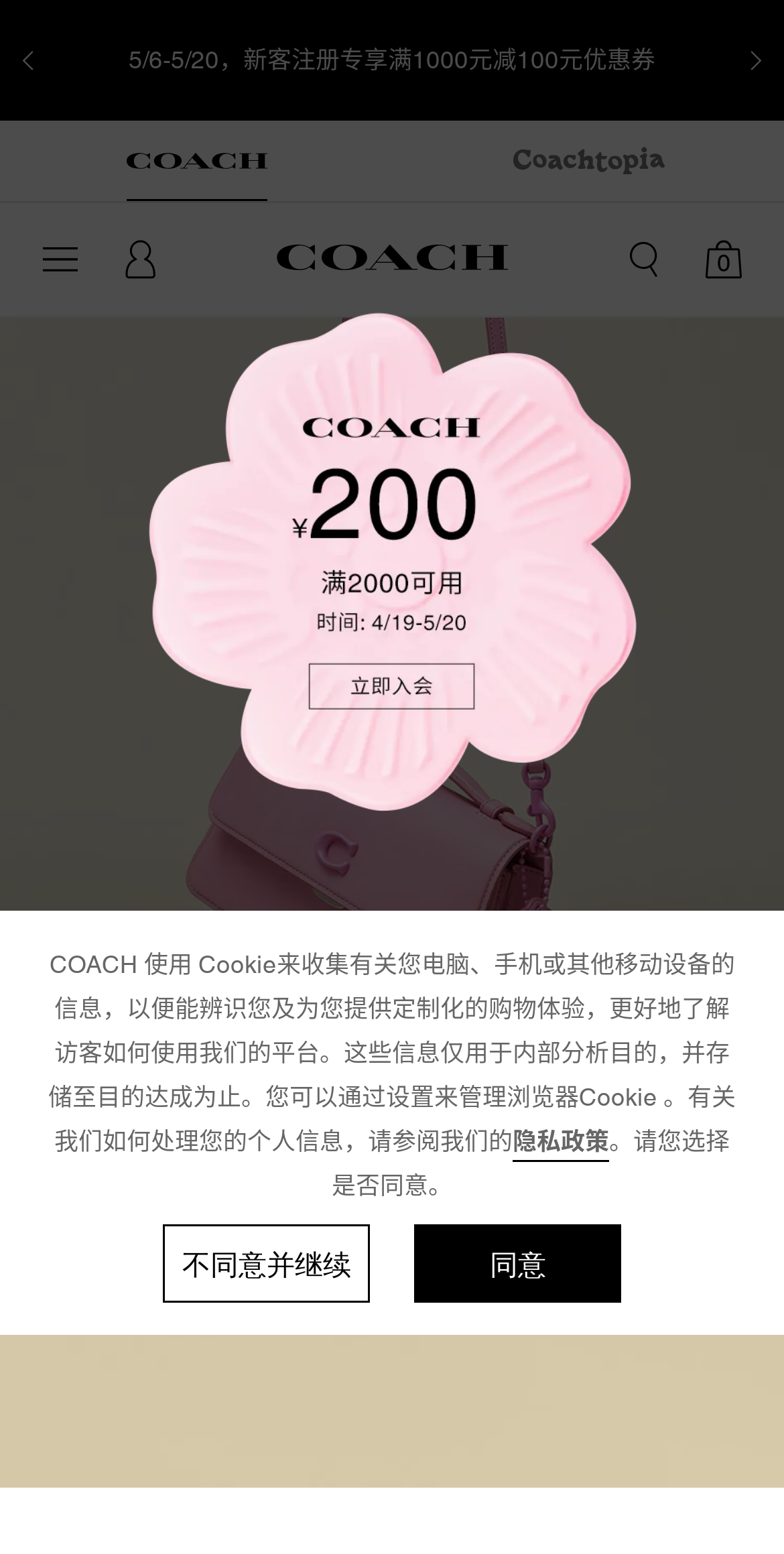What is the welcome message on the page?
Based on the screenshot, answer the question with a single word or phrase.

欢迎来到蔻驰之城